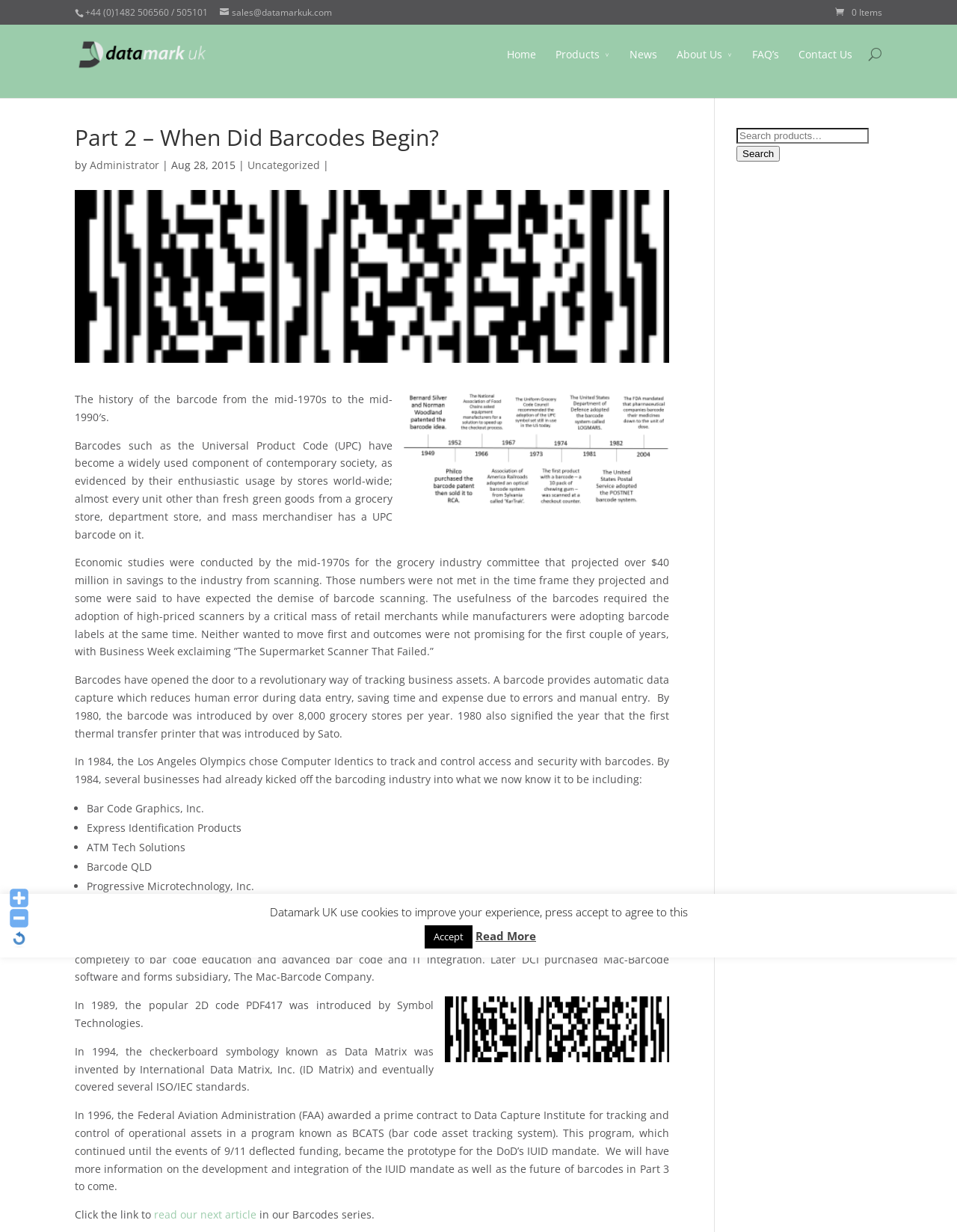What is the phone number of Datamark UK?
Using the visual information, reply with a single word or short phrase.

+44 (0)1482 506560 / 505101